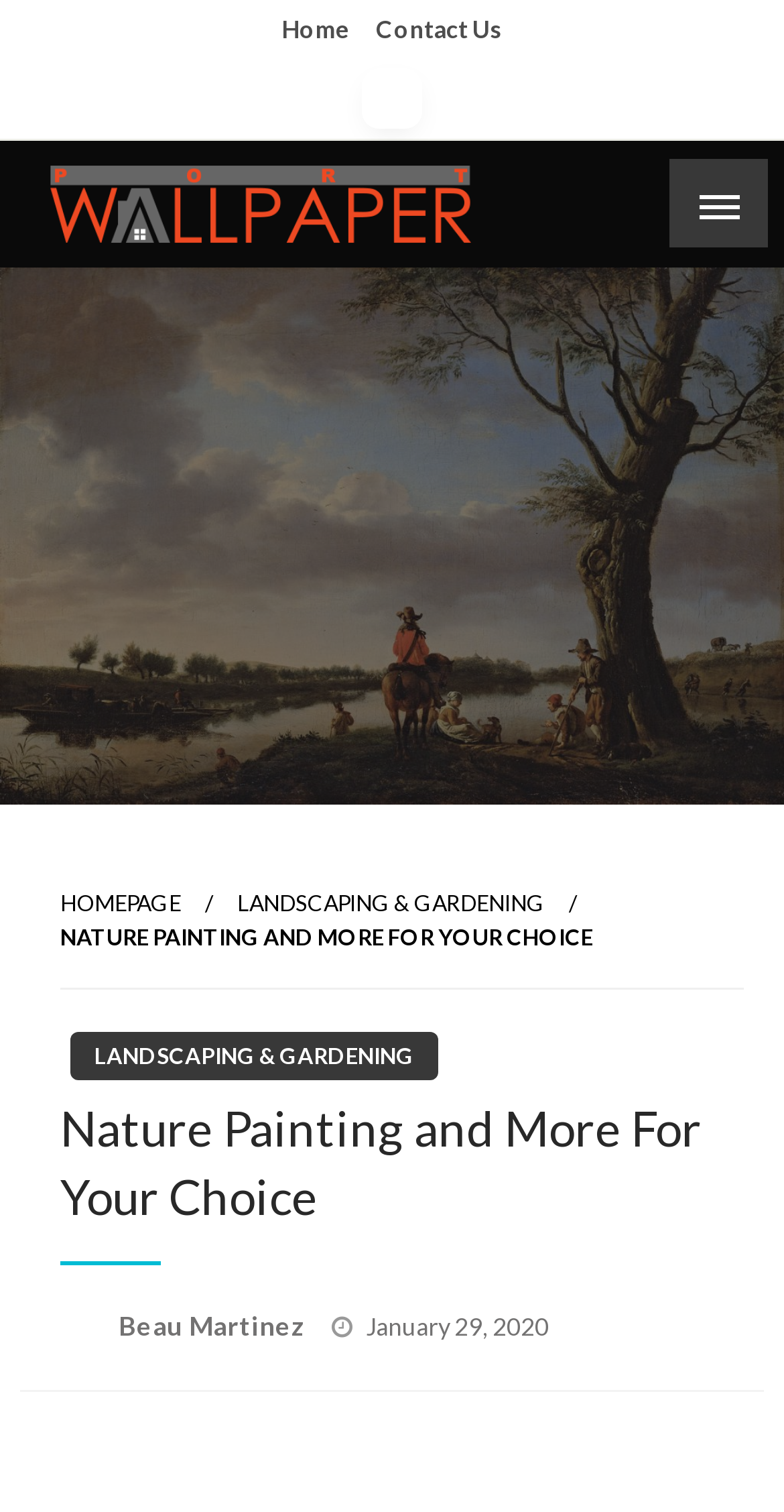Determine the bounding box coordinates of the clickable area required to perform the following instruction: "go to homepage". The coordinates should be represented as four float numbers between 0 and 1: [left, top, right, bottom].

[0.346, 0.002, 0.459, 0.038]